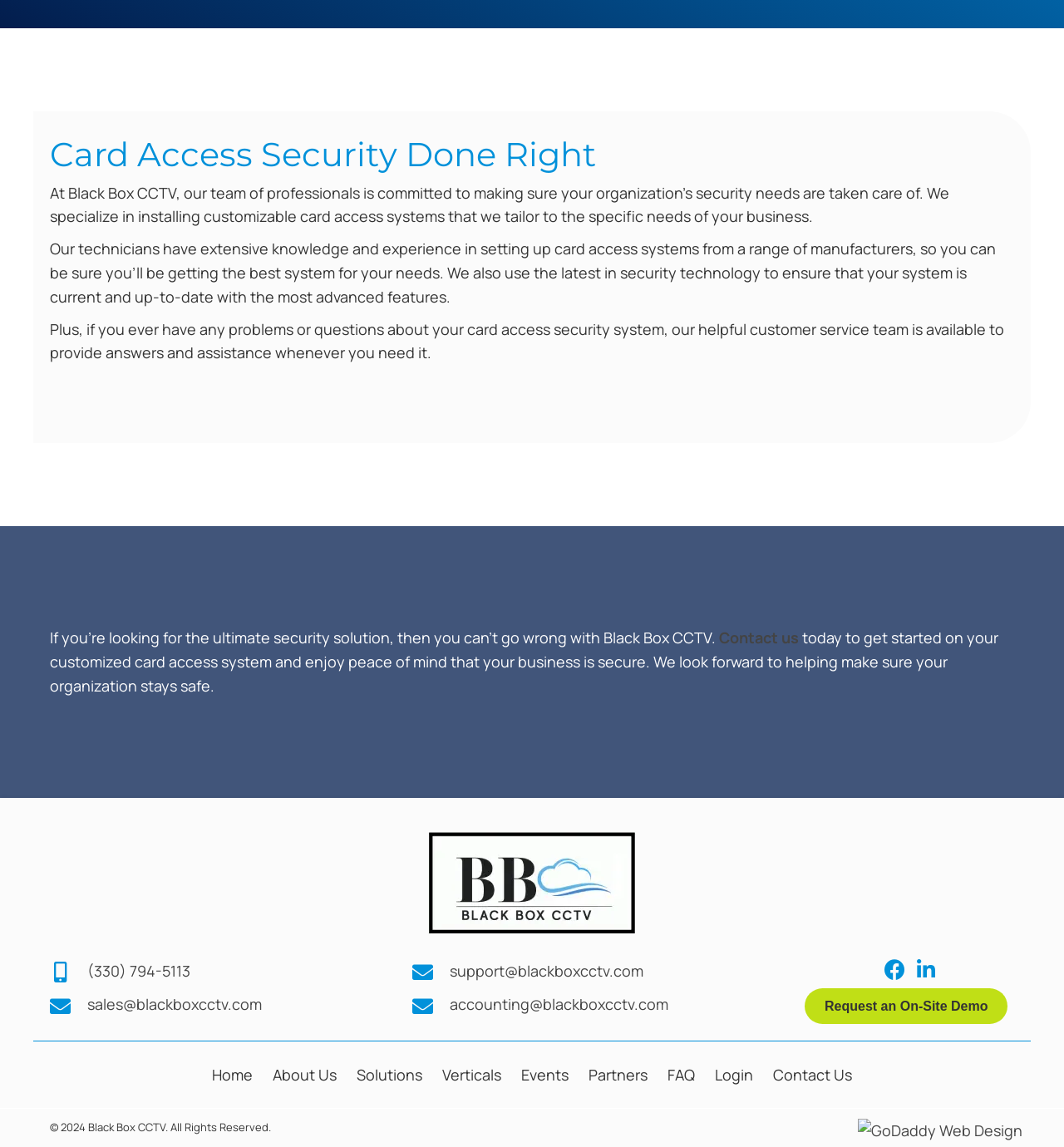Locate the bounding box of the UI element described in the following text: "(330) 794-5113".

[0.082, 0.838, 0.179, 0.855]